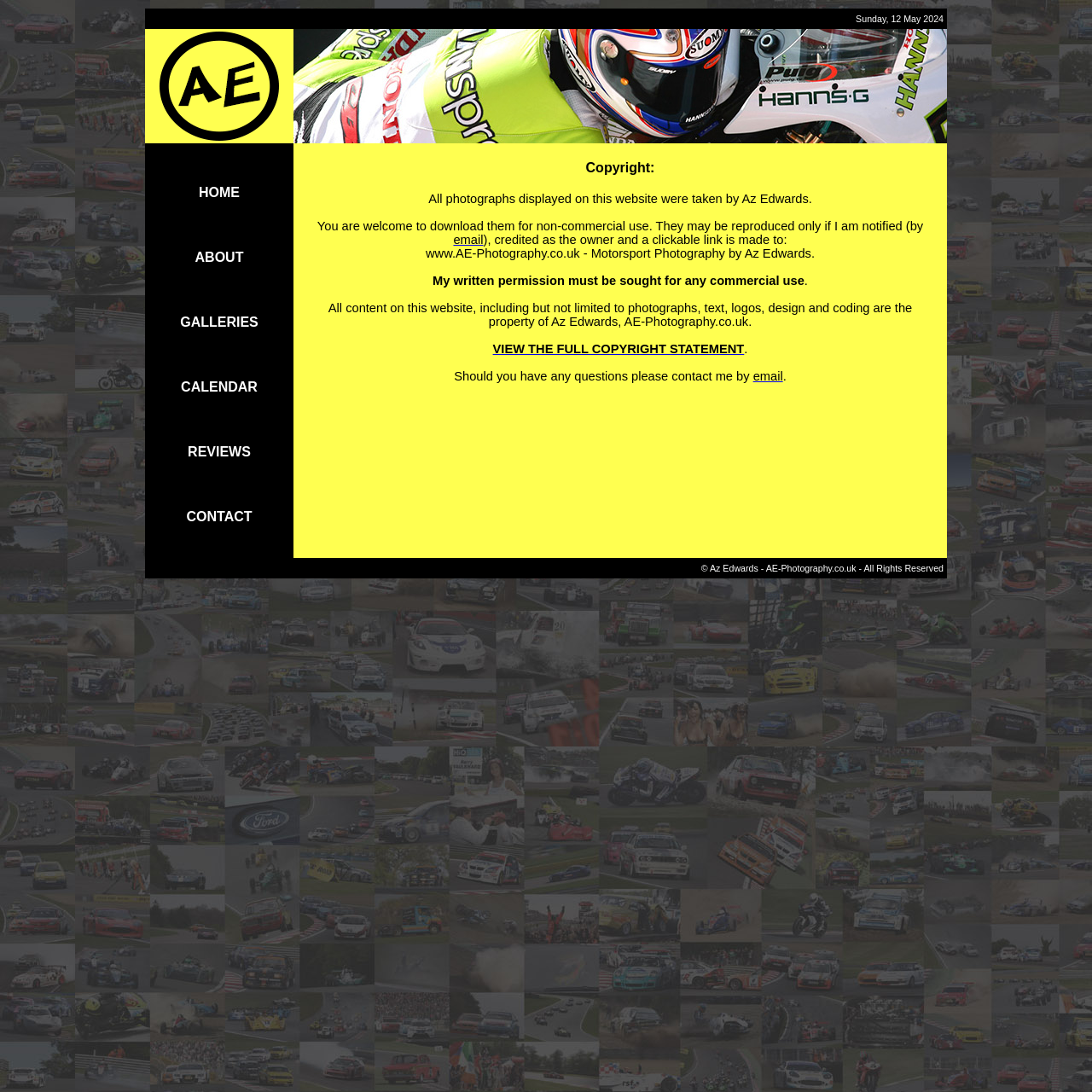From the given element description: "Az Edwards", find the bounding box for the UI element. Provide the coordinates as four float numbers between 0 and 1, in the order [left, top, right, bottom].

[0.65, 0.516, 0.694, 0.525]